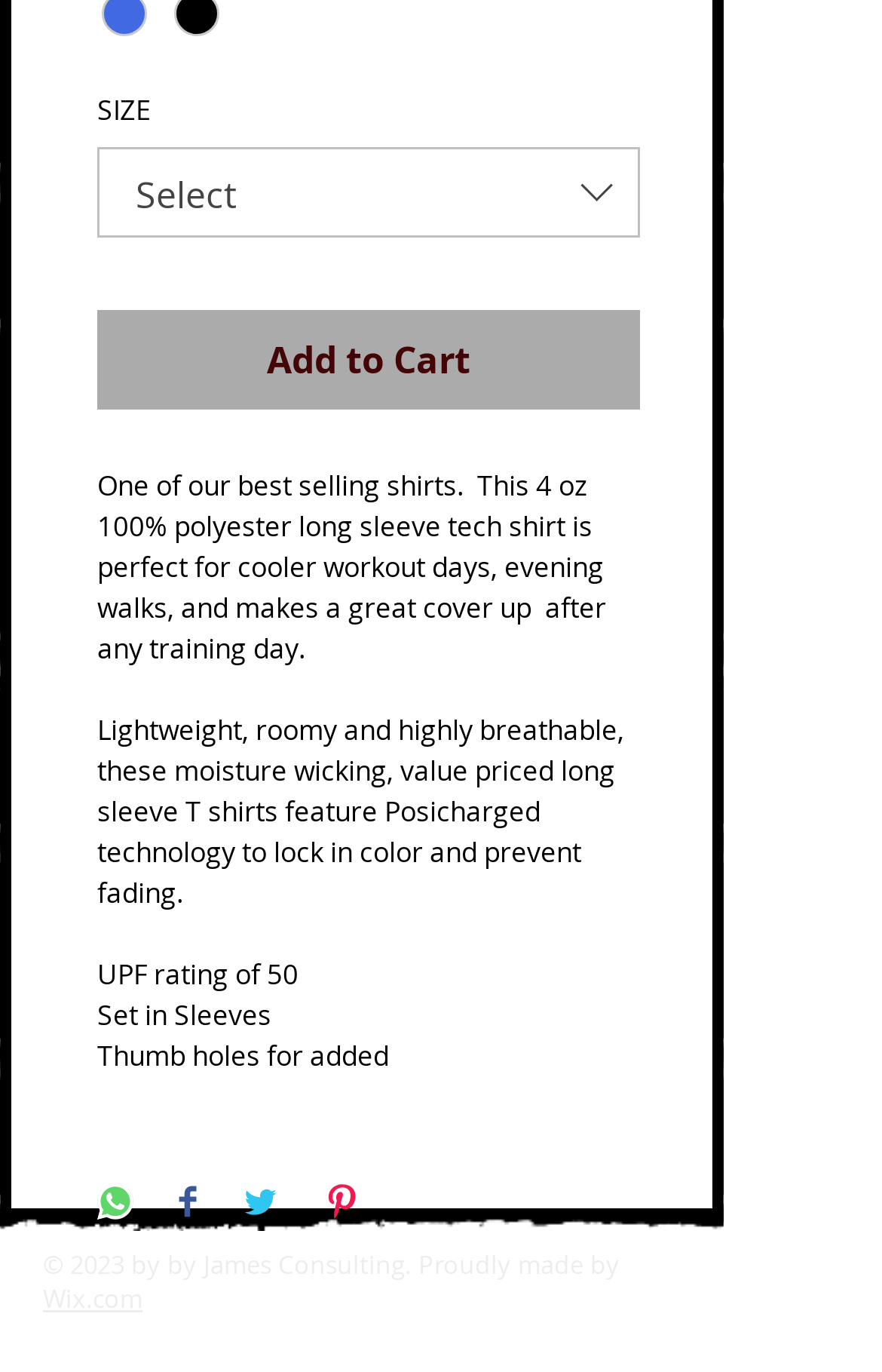Locate and provide the bounding box coordinates for the HTML element that matches this description: "aria-label="Share on Facebook"".

[0.203, 0.863, 0.223, 0.894]